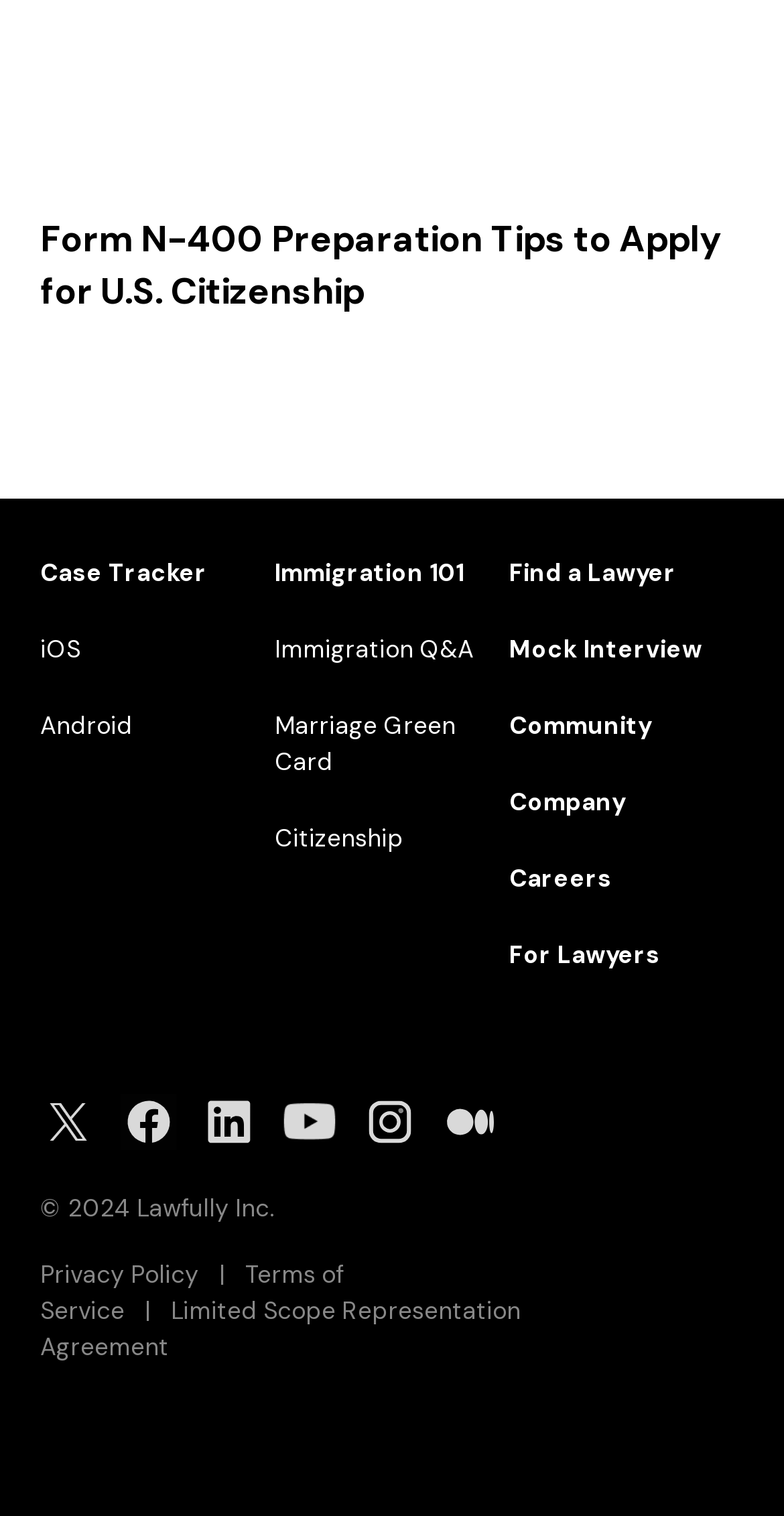Determine the bounding box coordinates of the clickable area required to perform the following instruction: "Go to Facebook". The coordinates should be represented as four float numbers between 0 and 1: [left, top, right, bottom].

[0.154, 0.722, 0.256, 0.759]